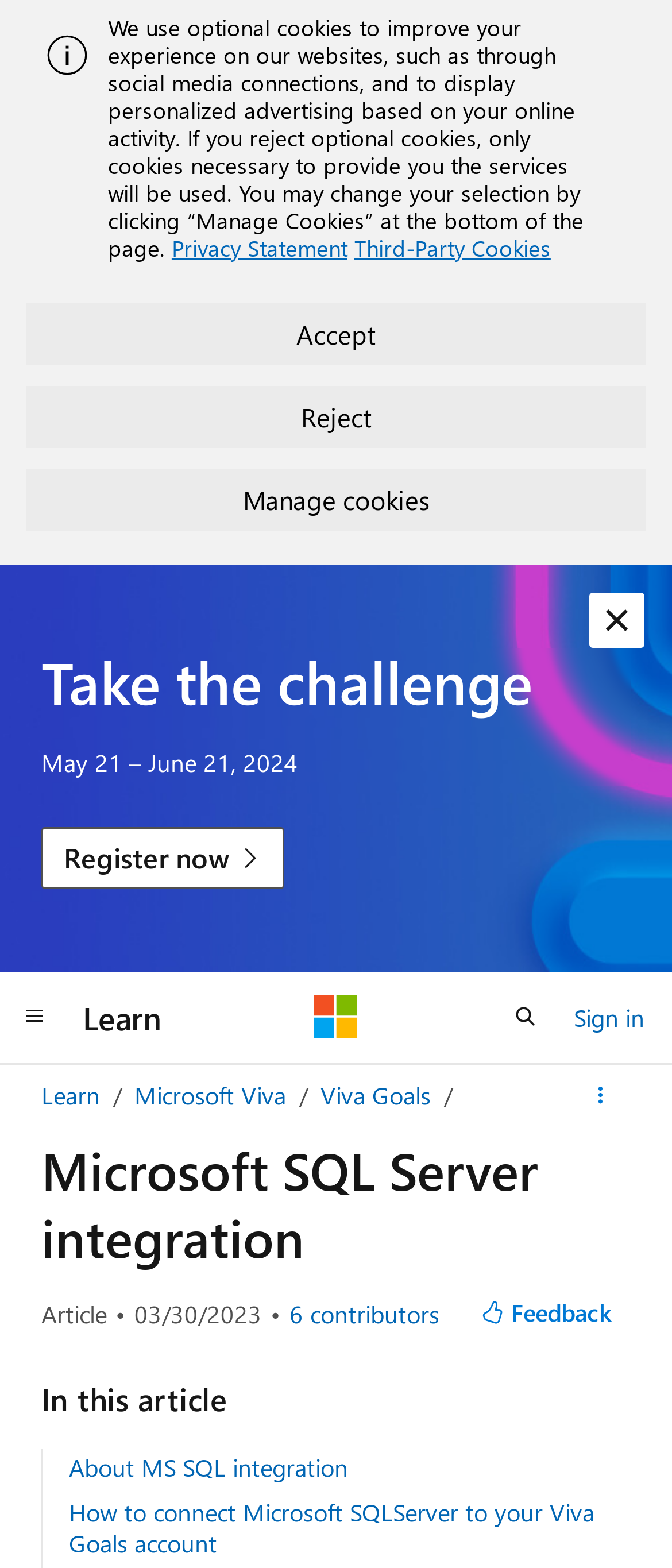Show the bounding box coordinates for the element that needs to be clicked to execute the following instruction: "View all contributors". Provide the coordinates in the form of four float numbers between 0 and 1, i.e., [left, top, right, bottom].

[0.431, 0.829, 0.654, 0.847]